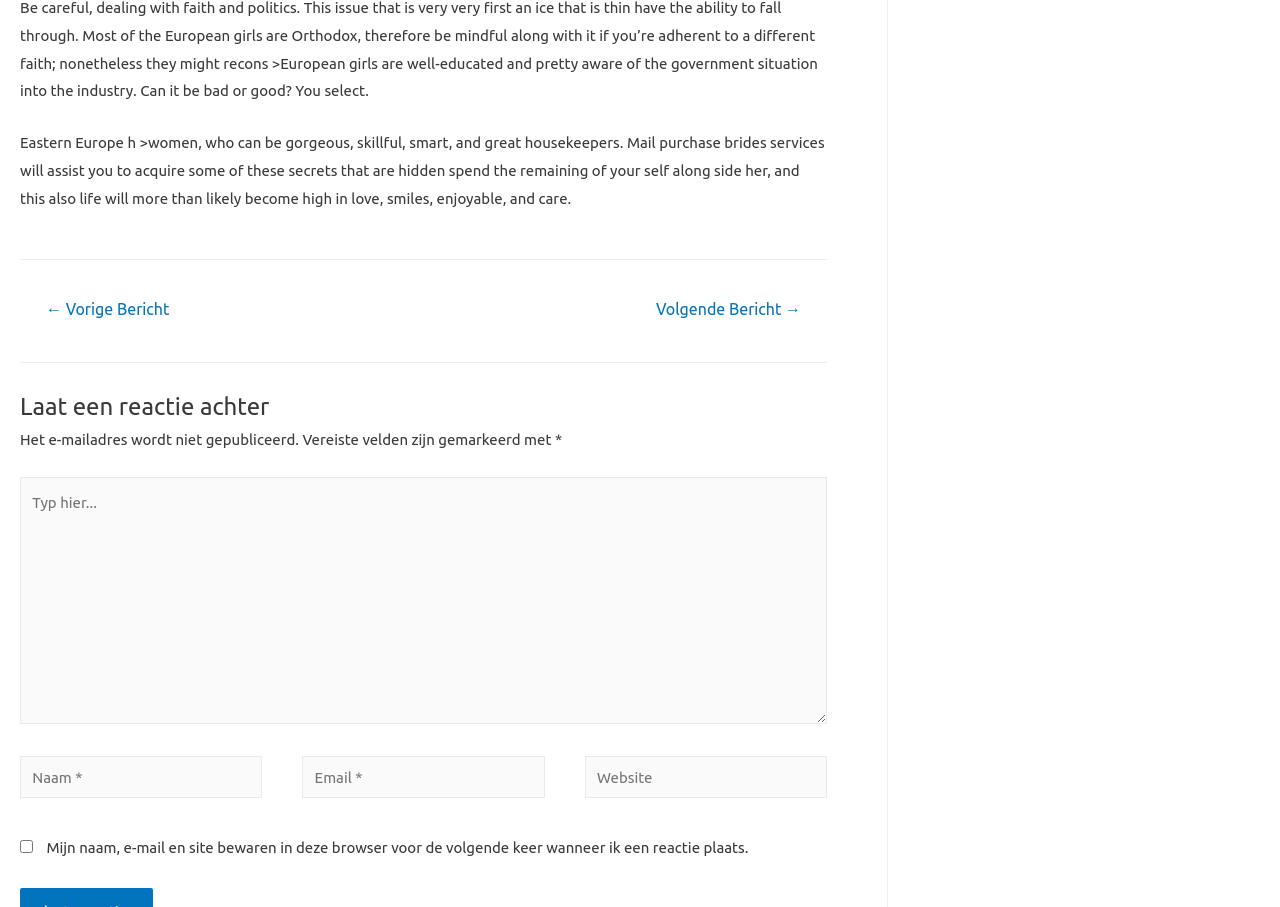Identify the bounding box of the UI element that matches this description: "parent_node: Website name="url" placeholder="Website"".

[0.457, 0.834, 0.646, 0.88]